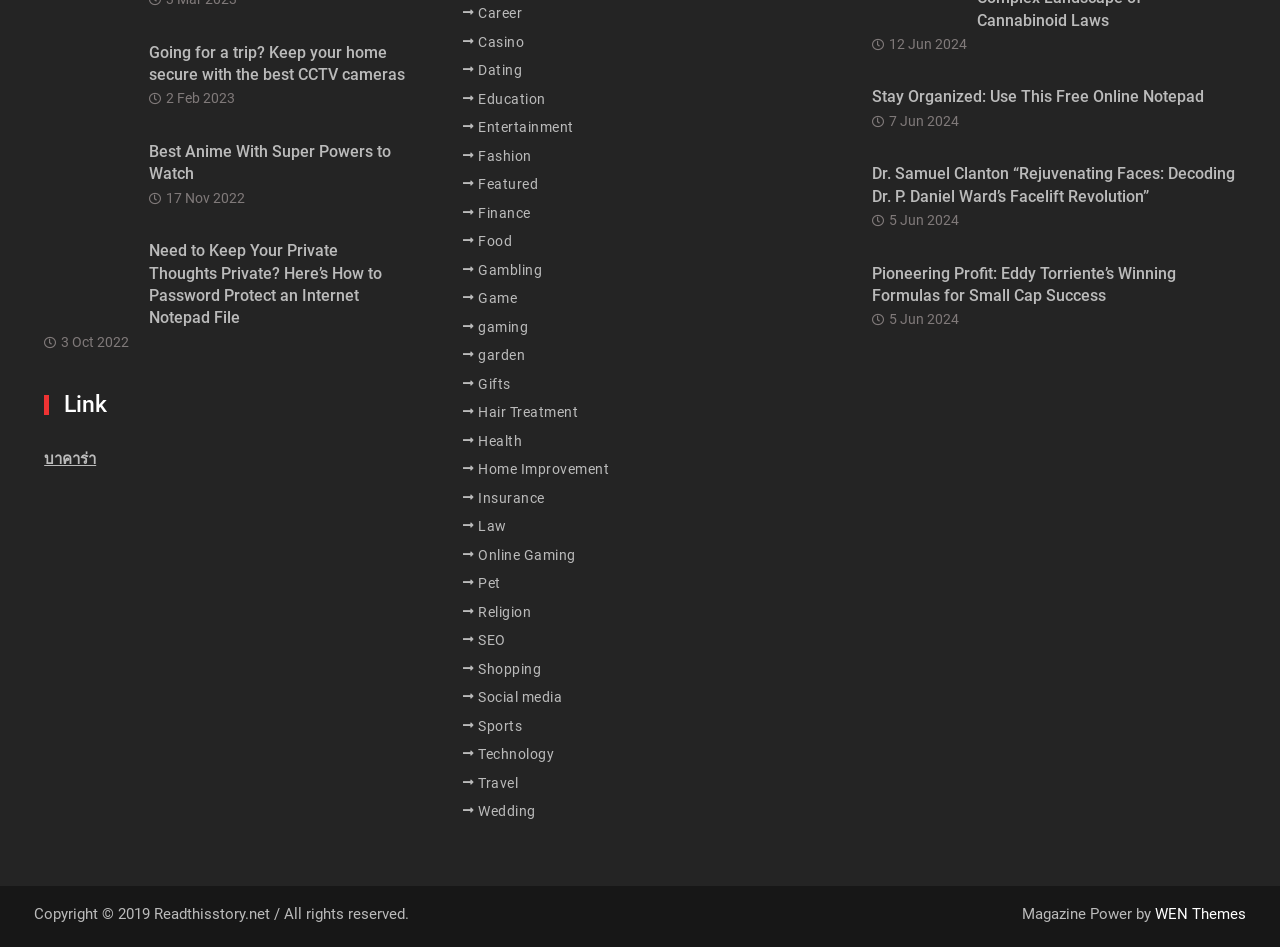Please examine the image and answer the question with a detailed explanation:
How many categories are listed on the webpage?

The webpage has a list of categories, including 'Career', 'Casino', 'Dating', and so on, up to 'Wedding'. By counting the number of links in the list, we can determine that there are 24 categories listed on the webpage.